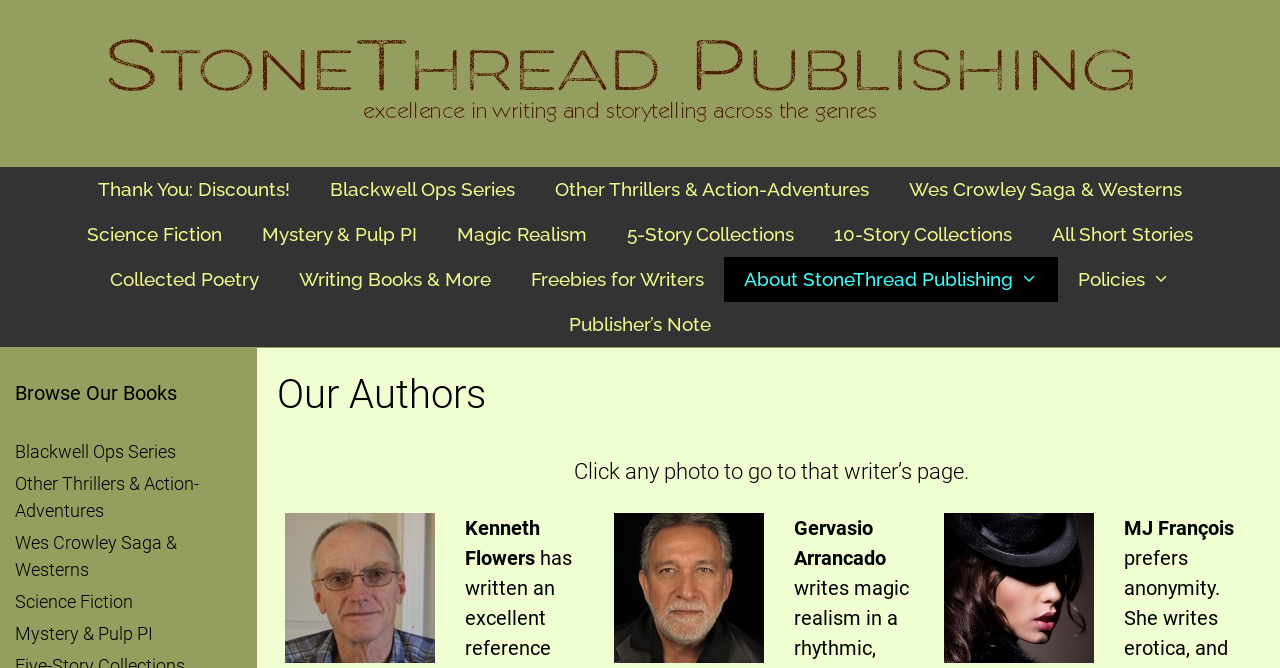How many author photos are displayed on the webpage?
Please provide a comprehensive and detailed answer to the question.

In the section with the heading 'Our Authors', there are two image elements displayed, which are likely author photos. These images are labeled as 'Gervasio 150' and 'mj 150'.